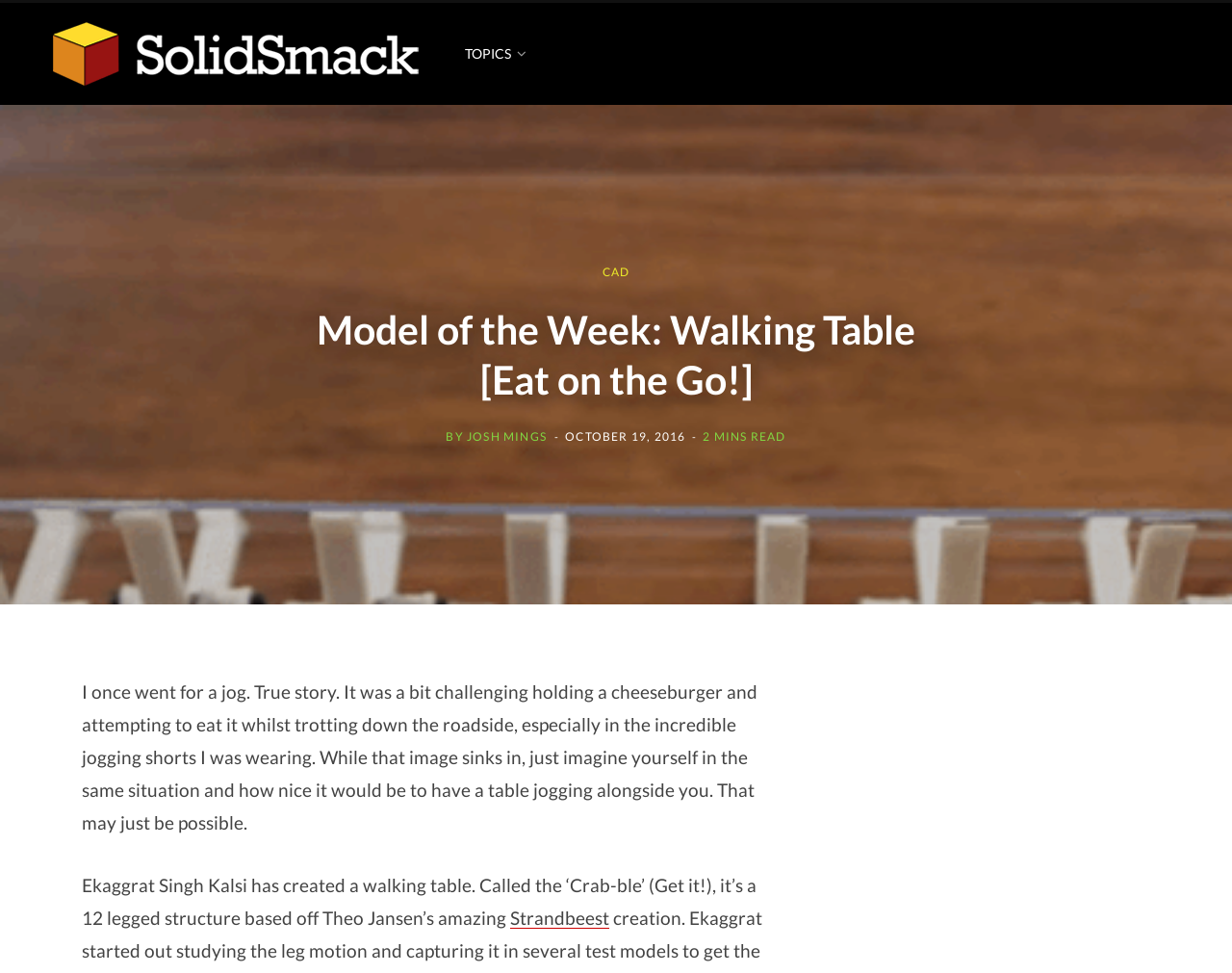What is the name of the designer who created the 'Crab-ble'?
Look at the screenshot and respond with a single word or phrase.

Ekaggrat Singh Kalsi